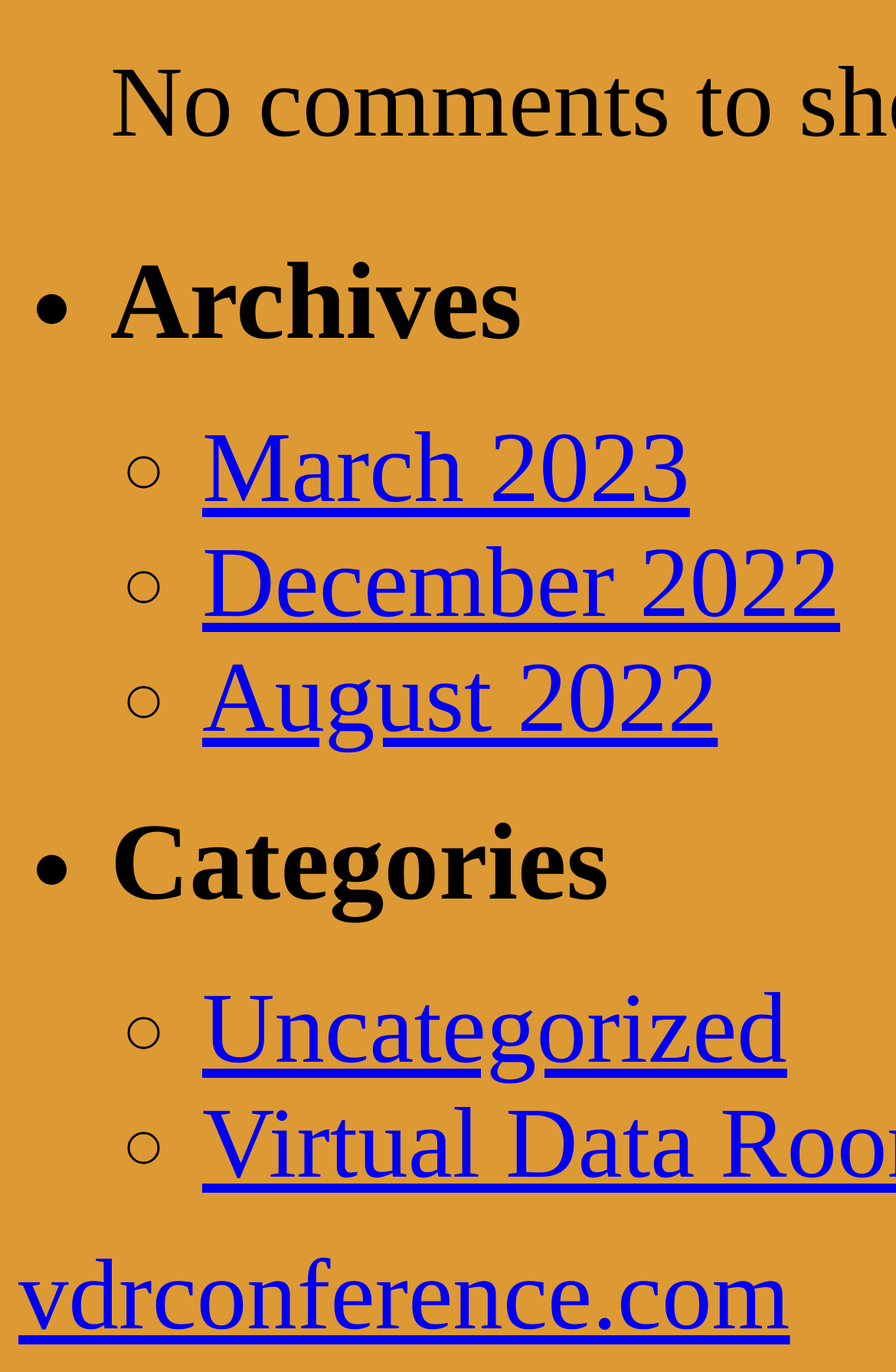Using the details from the image, please elaborate on the following question: What is the category of the last link?

I looked at the last link in the list and found that it is categorized as 'Uncategorized', which is indicated by the link text.